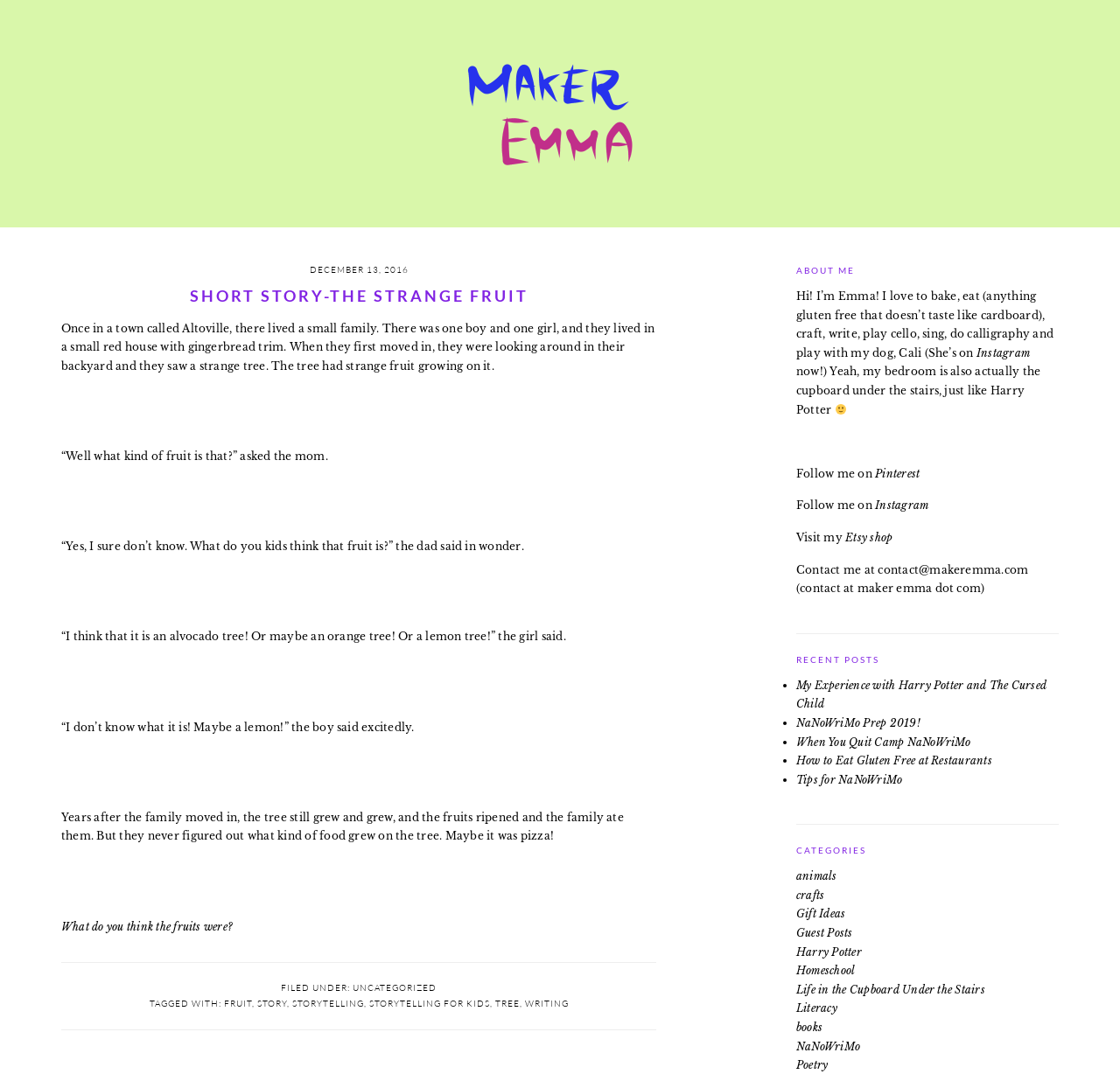Determine the bounding box coordinates of the region I should click to achieve the following instruction: "Check the 'RECENT POSTS'". Ensure the bounding box coordinates are four float numbers between 0 and 1, i.e., [left, top, right, bottom].

[0.711, 0.606, 0.945, 0.621]